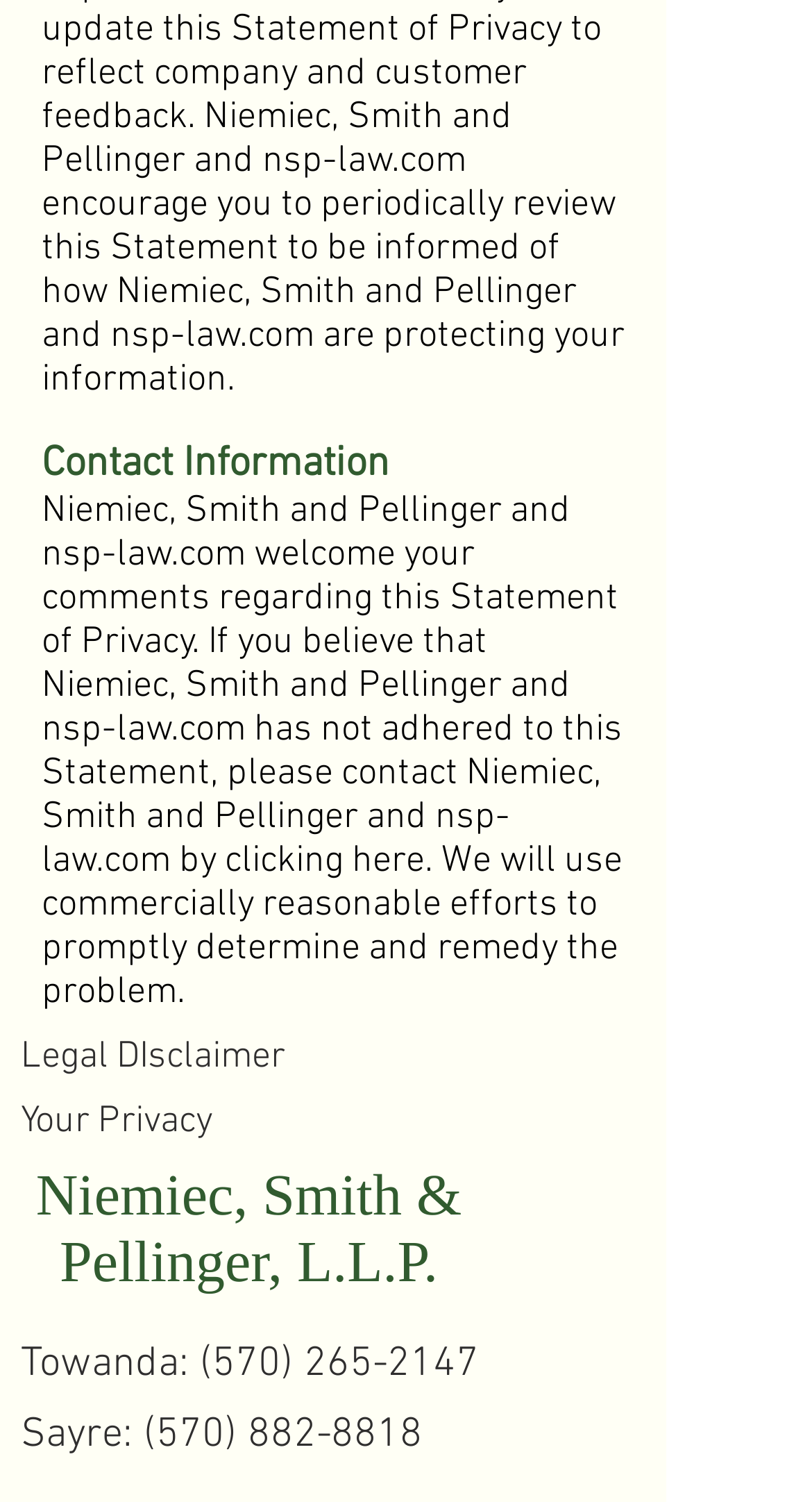What is the purpose of the webpage?
Refer to the screenshot and answer in one word or phrase.

To provide legal information